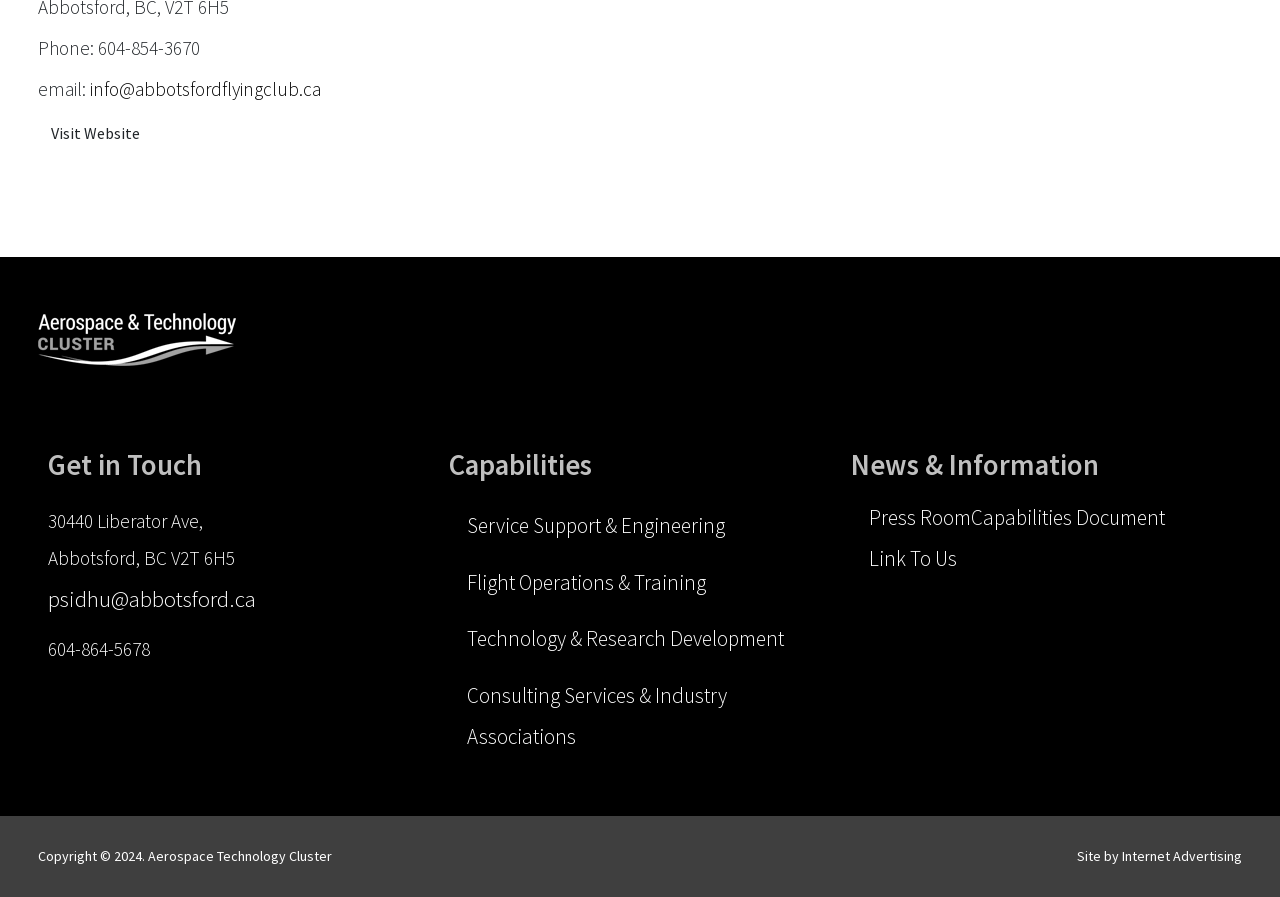Locate the bounding box coordinates of the clickable area needed to fulfill the instruction: "View capabilities".

[0.351, 0.465, 0.649, 0.546]